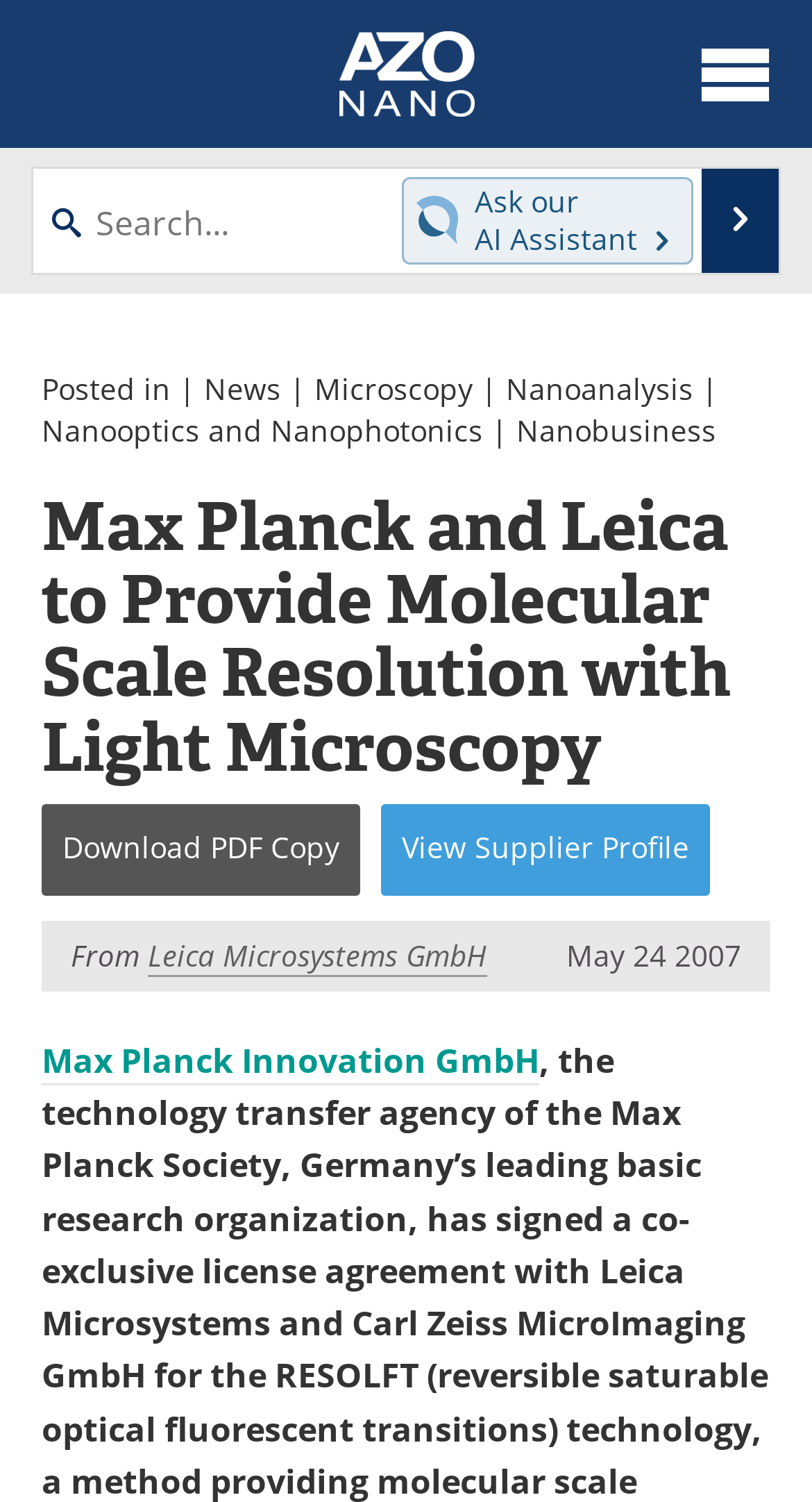Locate the UI element described as follows: "Max Planck Innovation GmbH". Return the bounding box coordinates as four float numbers between 0 and 1 in the order [left, top, right, bottom].

[0.051, 0.69, 0.664, 0.722]